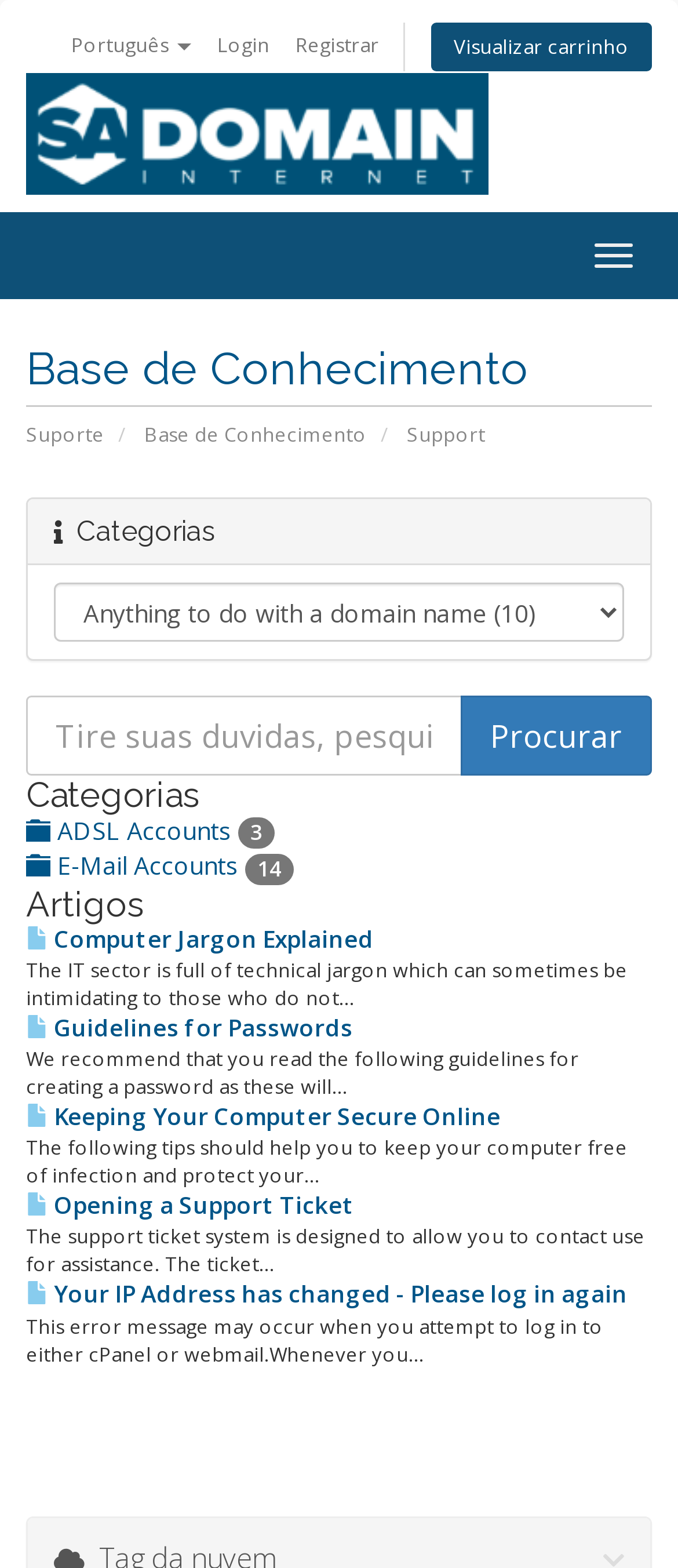What is the purpose of the support ticket system?
Please provide an in-depth and detailed response to the question.

The support ticket system is designed to allow users to contact the support team for assistance, as described in the text associated with the link 'Opening a Support Ticket'.